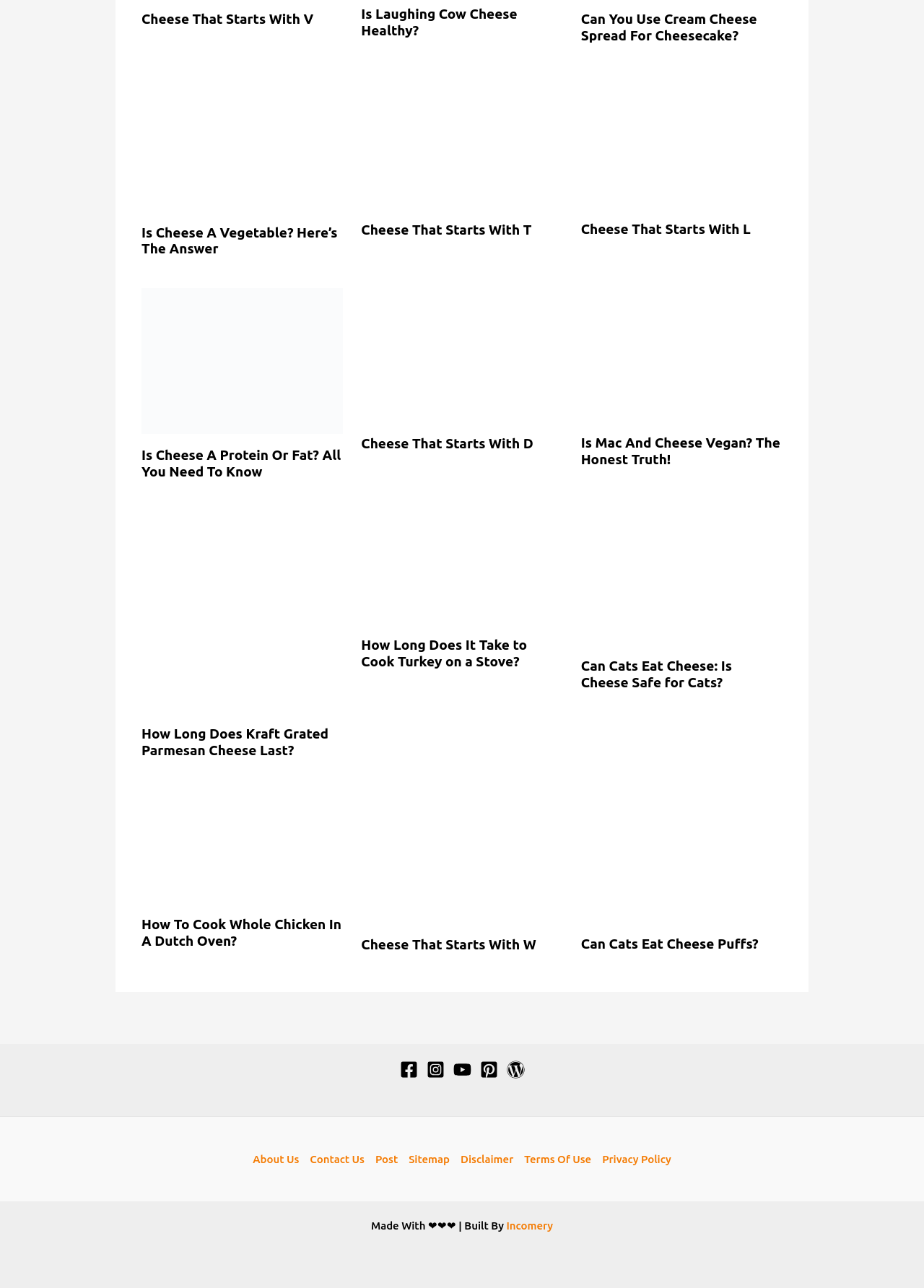Please find the bounding box coordinates of the element's region to be clicked to carry out this instruction: "Explore How Long Does Kraft Grated Parmesan Cheese Last?".

[0.153, 0.468, 0.371, 0.479]